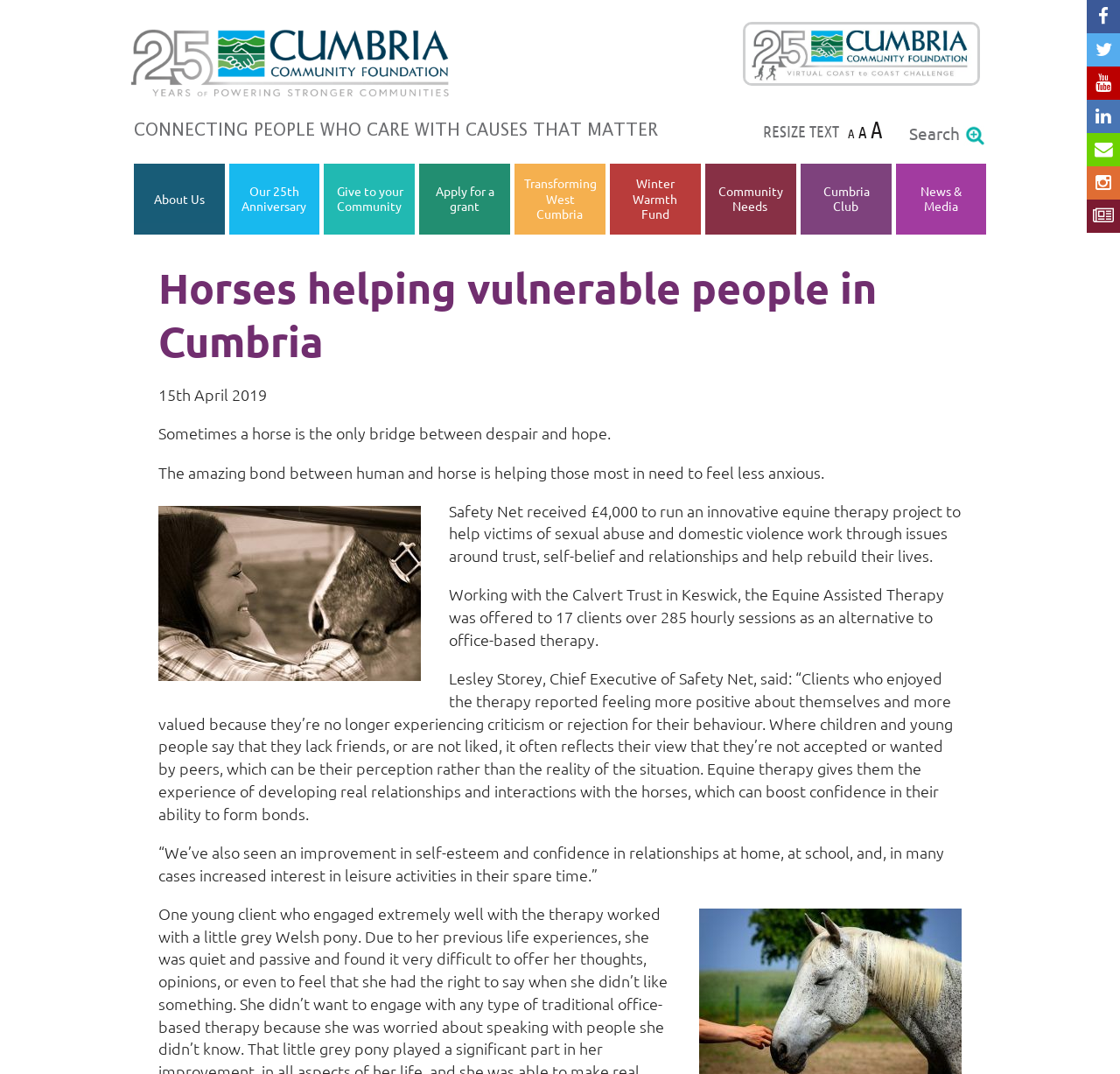Provide the bounding box coordinates for the area that should be clicked to complete the instruction: "Search for something".

[0.812, 0.114, 0.857, 0.133]